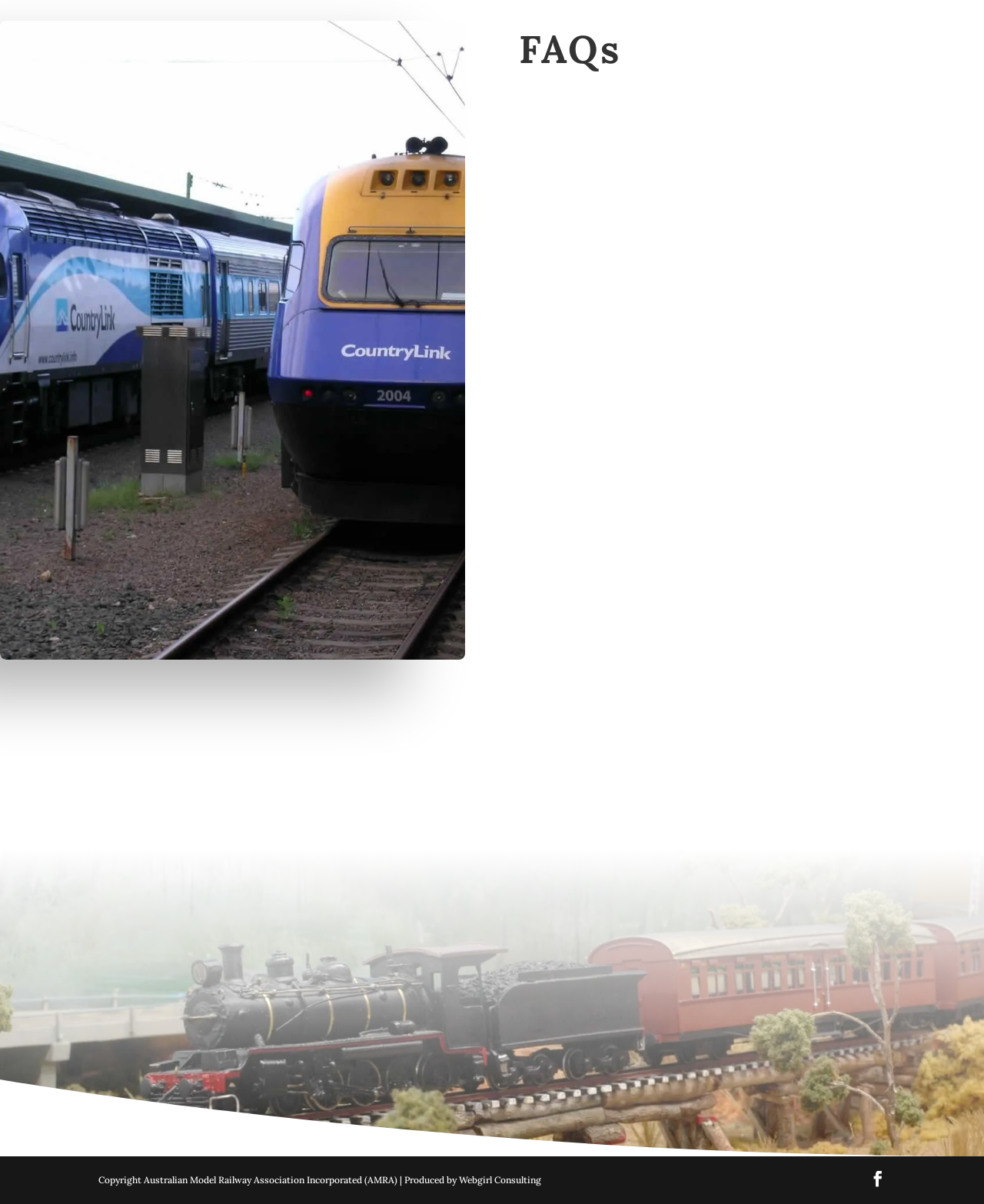Answer the question in a single word or phrase:
How many FAQs are listed on this webpage?

9